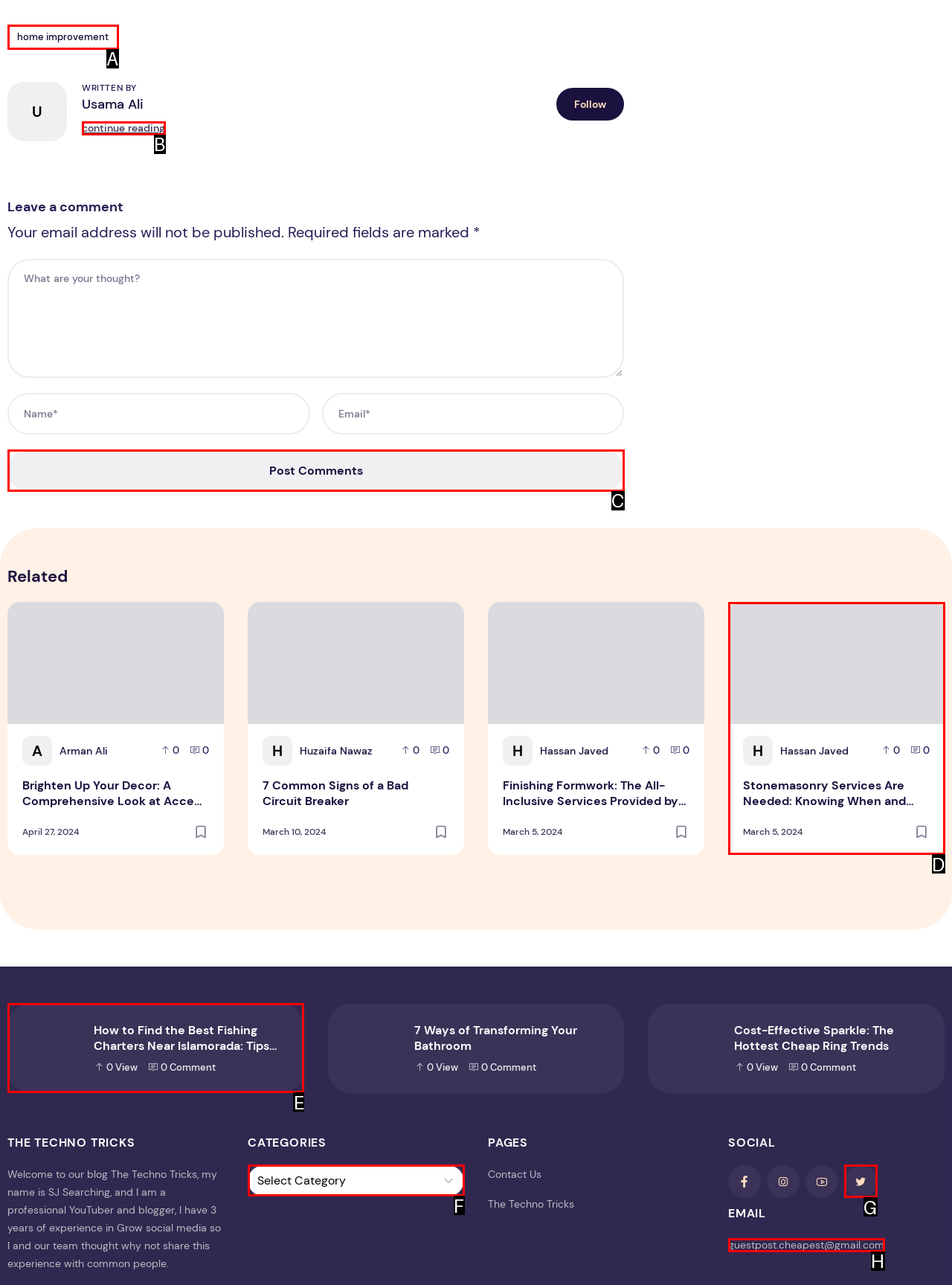Given the description: guestpost.cheapest@gmail.com
Identify the letter of the matching UI element from the options.

H